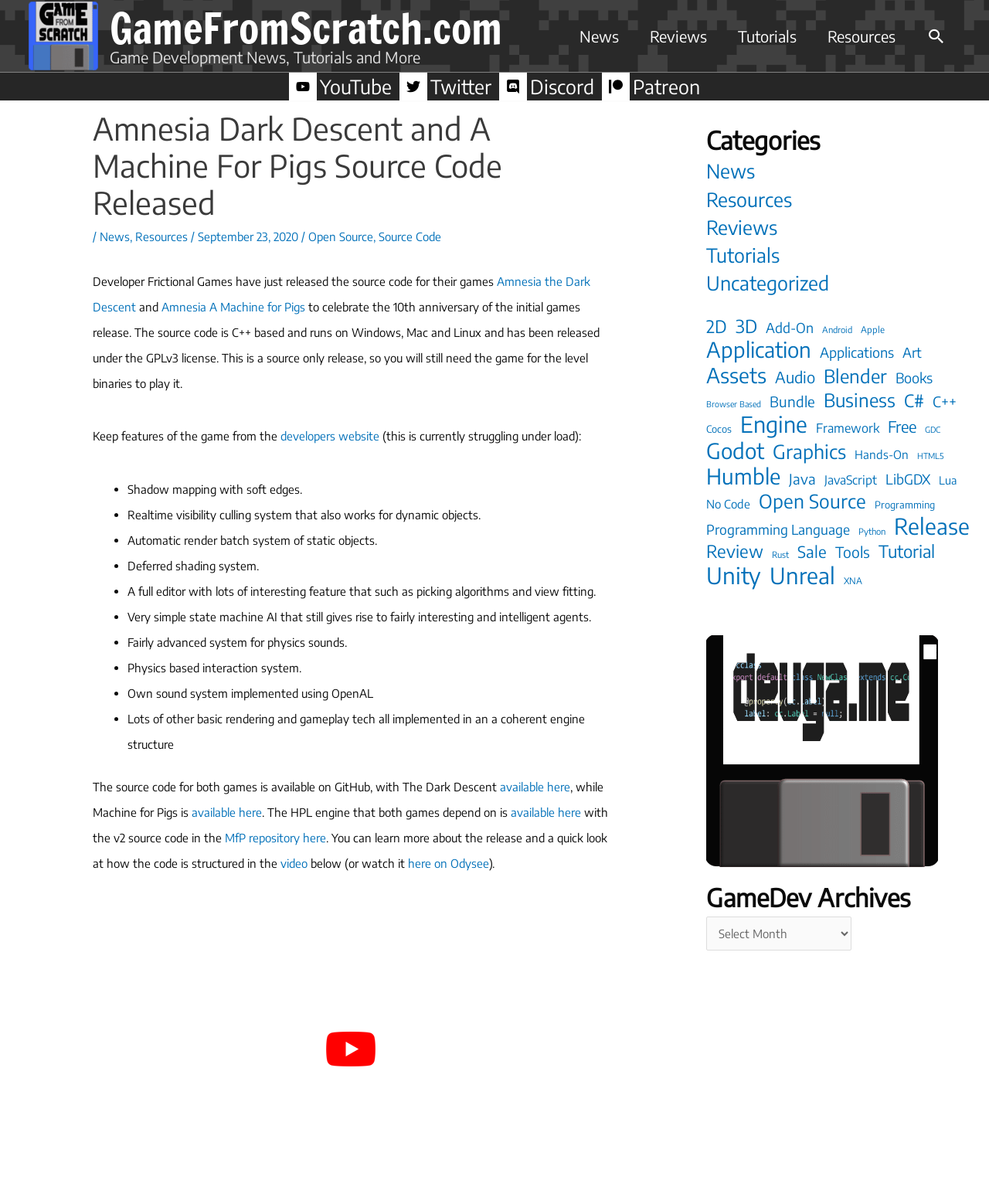Answer the question using only a single word or phrase: 
What is the license under which the source code is released?

GPLv3